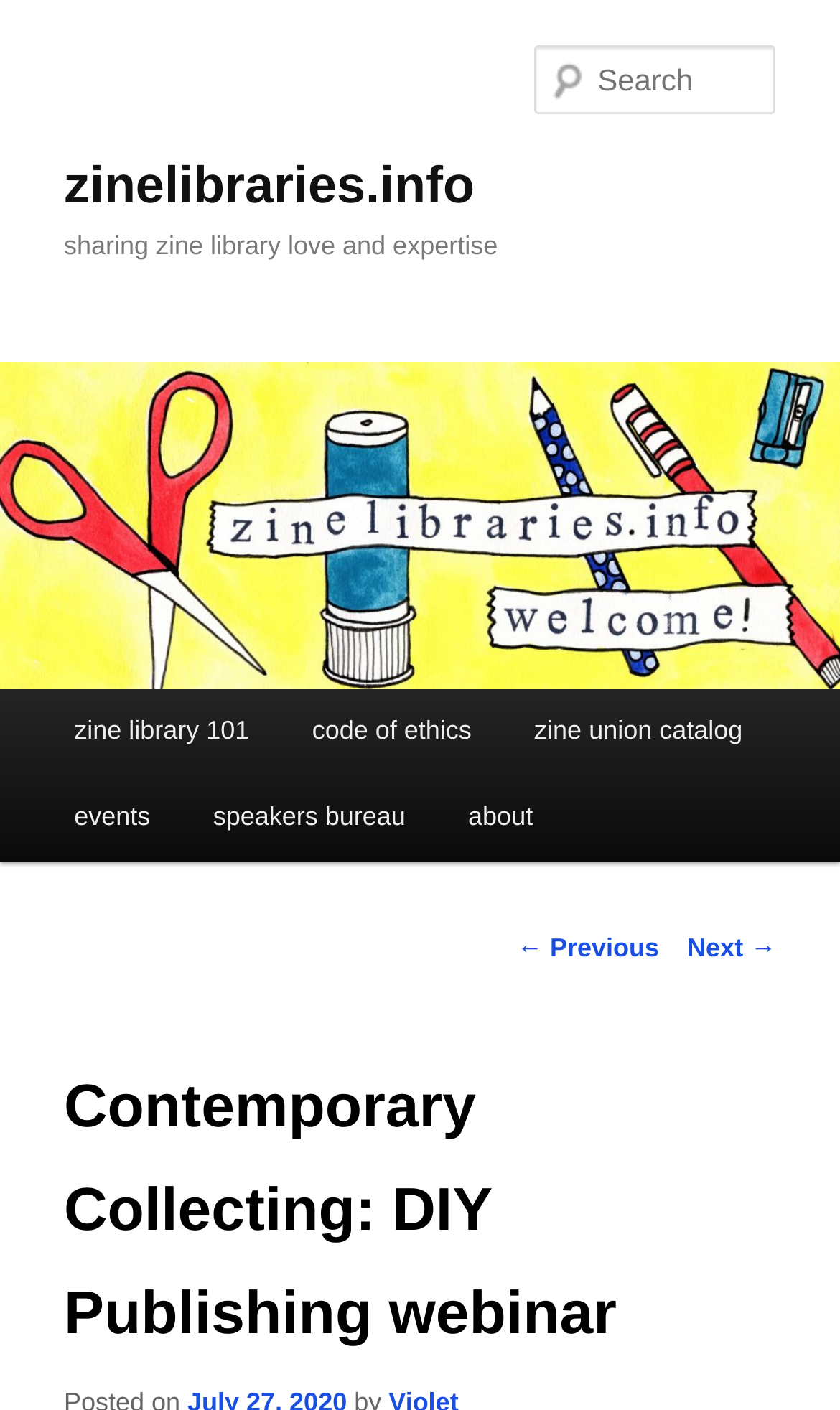How many navigation links are there?
Please answer the question with as much detail and depth as you can.

The navigation links can be found under the heading 'Post navigation'. There are 2 link elements underneath it, which are '← Previous' and 'Next →'.